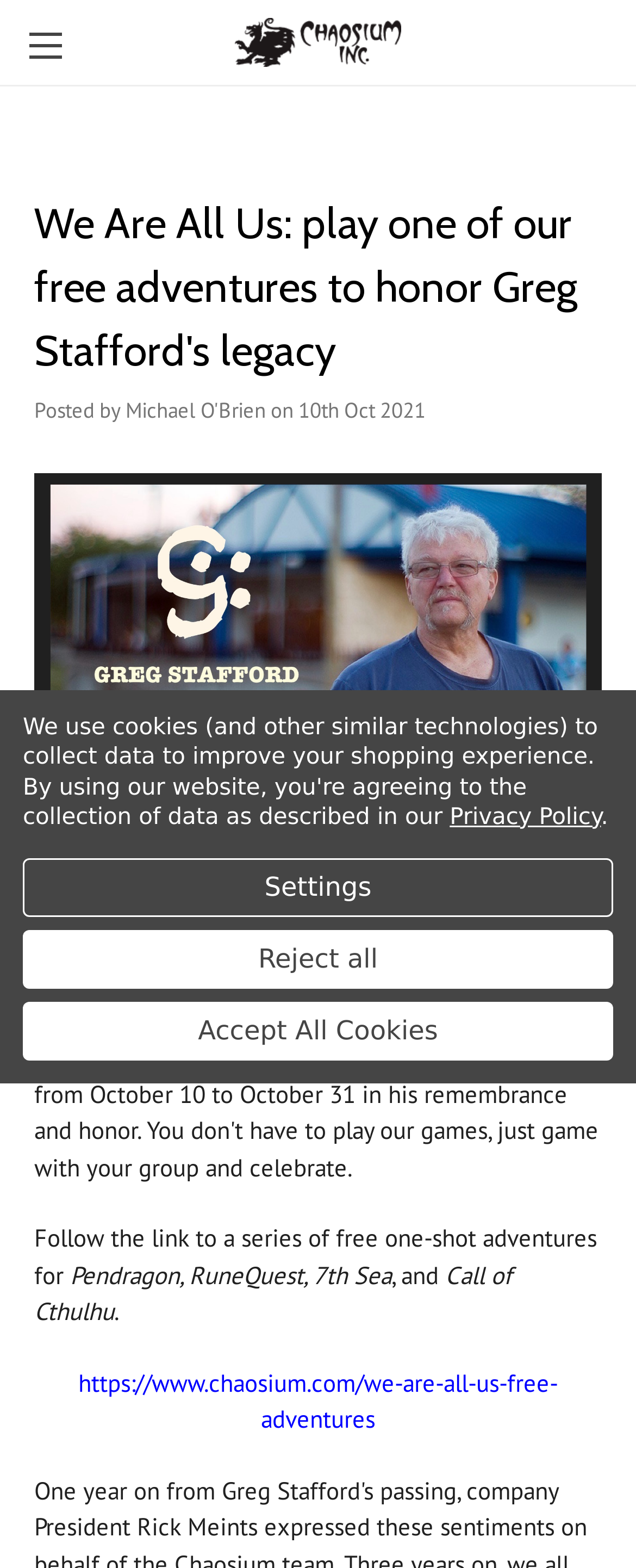Determine the bounding box coordinates of the region I should click to achieve the following instruction: "Toggle the menu". Ensure the bounding box coordinates are four float numbers between 0 and 1, i.e., [left, top, right, bottom].

[0.0, 0.0, 0.141, 0.057]